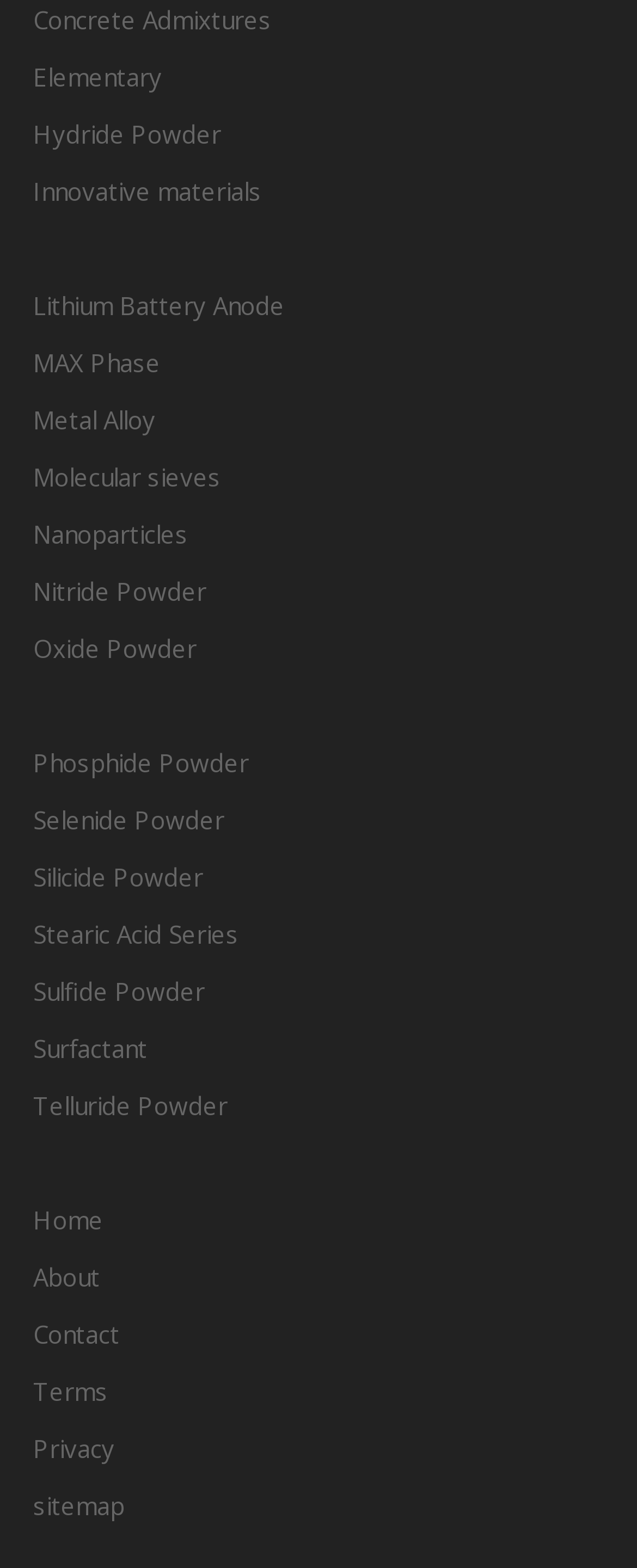Could you find the bounding box coordinates of the clickable area to complete this instruction: "Contact us"?

[0.052, 0.841, 0.188, 0.861]